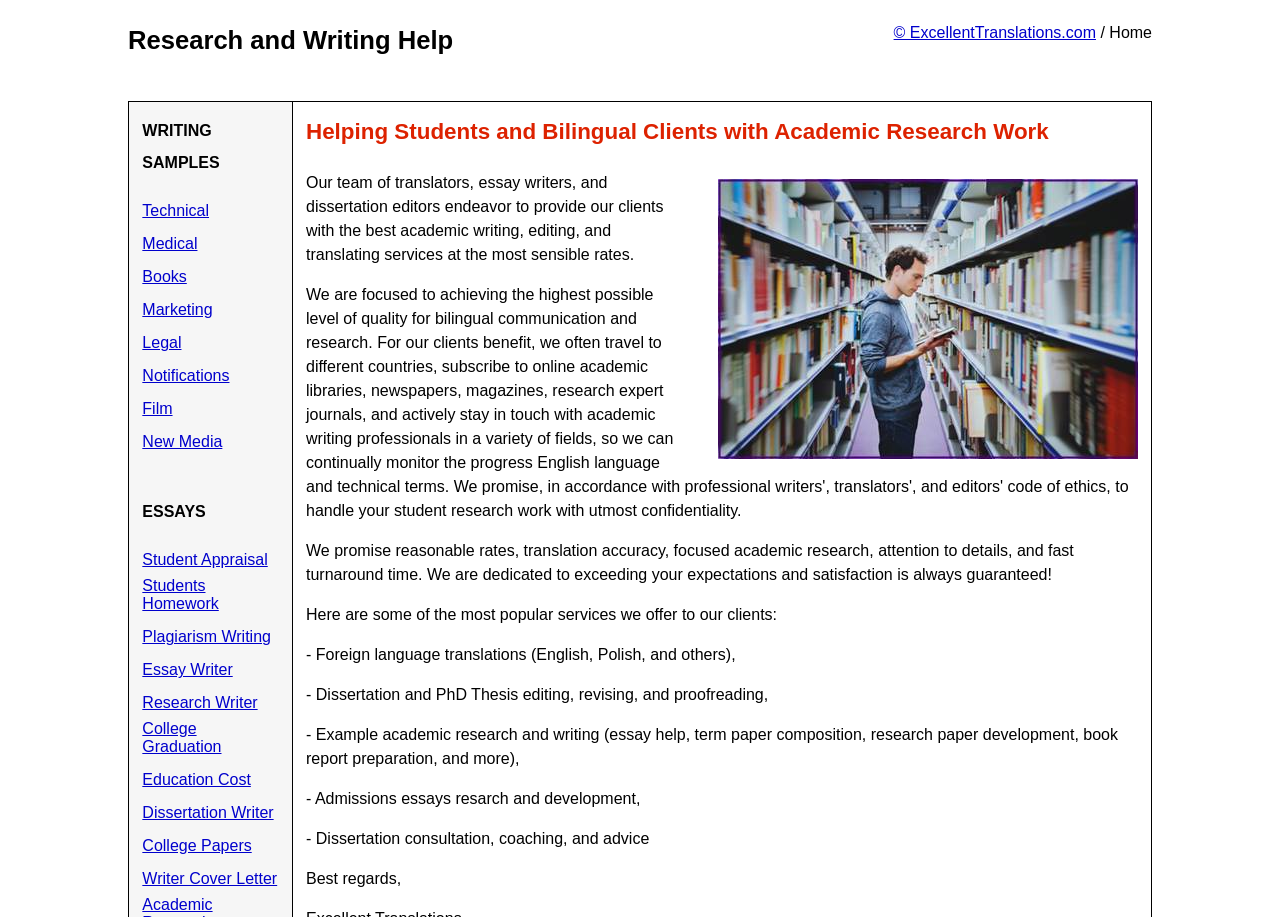Create a full and detailed caption for the entire webpage.

This webpage is about a professional academic writing service that offers various services including essay writing, dissertation editing, and translation. At the top of the page, there is a heading that reads "Research and Writing Help". Below this heading, there is a link to the website's copyright information and a static text that says "Home". 

On the left side of the page, there is a list of links categorized by writing samples, including Technical, Medical, Books, Marketing, Legal, Notifications, Film, and New Media. Below this list, there is another list of links categorized by essays, including Student Appraisal, Students Homework, Plagiarism Writing, Essay Writer, Research Writer, College Graduation, Education Cost, Dissertation Writer, College Papers, and Writer Cover Letter.

On the right side of the page, there is a heading that reads "Helping Students and Bilingual Clients with Academic Research Work". Below this heading, there is an image related to research writing. The page then describes the services offered by the company, including academic writing, editing, and translating services at reasonable rates. The company promises translation accuracy, focused academic research, attention to details, and fast turnaround time. 

The page also lists some of the popular services offered, including foreign language translations, dissertation and PhD thesis editing, example academic research and writing, admissions essays research and development, and dissertation consultation. At the bottom of the page, there is a closing message that says "Best regards".